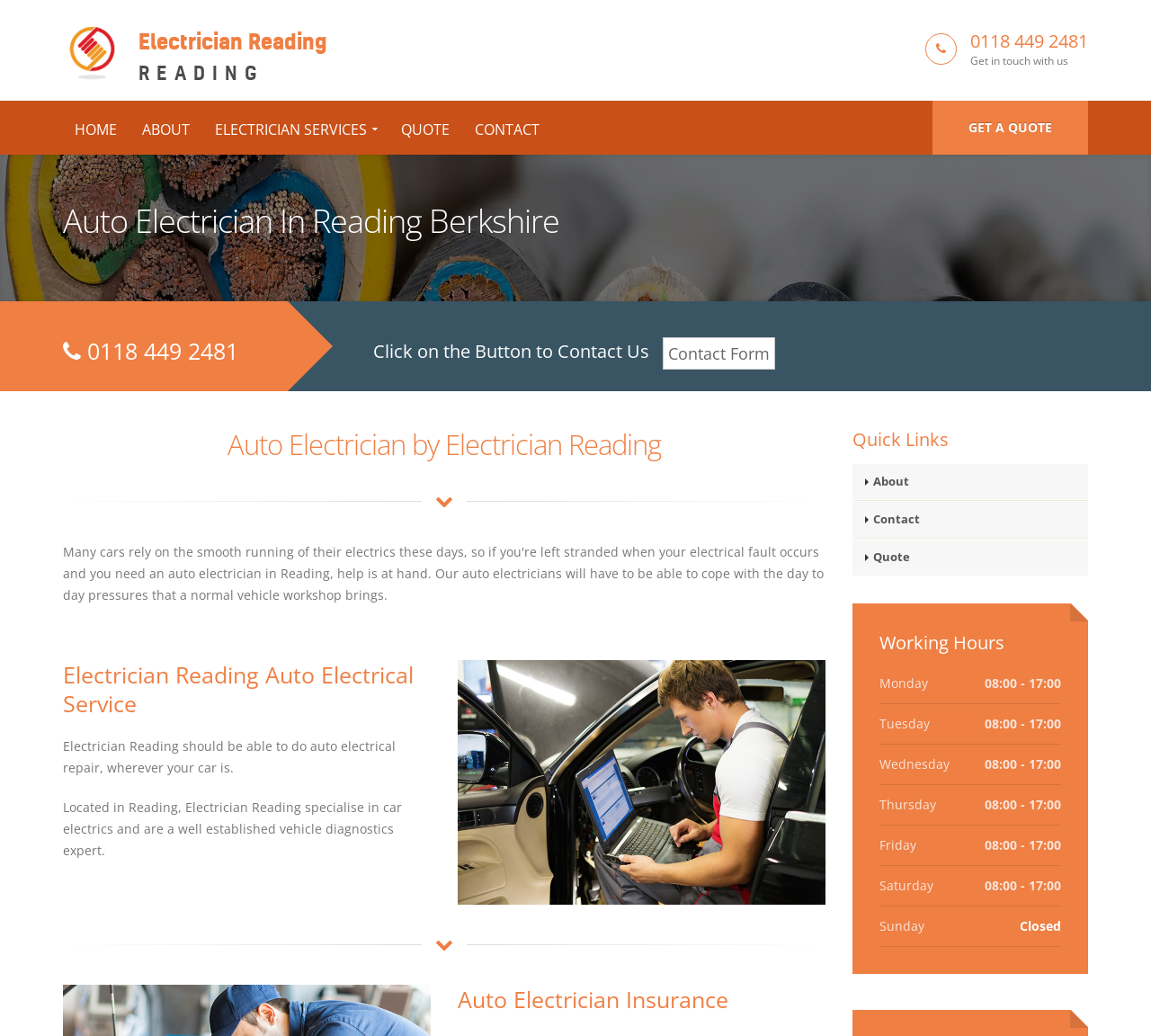Identify the bounding box coordinates necessary to click and complete the given instruction: "Learn more about 'ELECTRICIAN SERVICES'".

[0.177, 0.108, 0.337, 0.142]